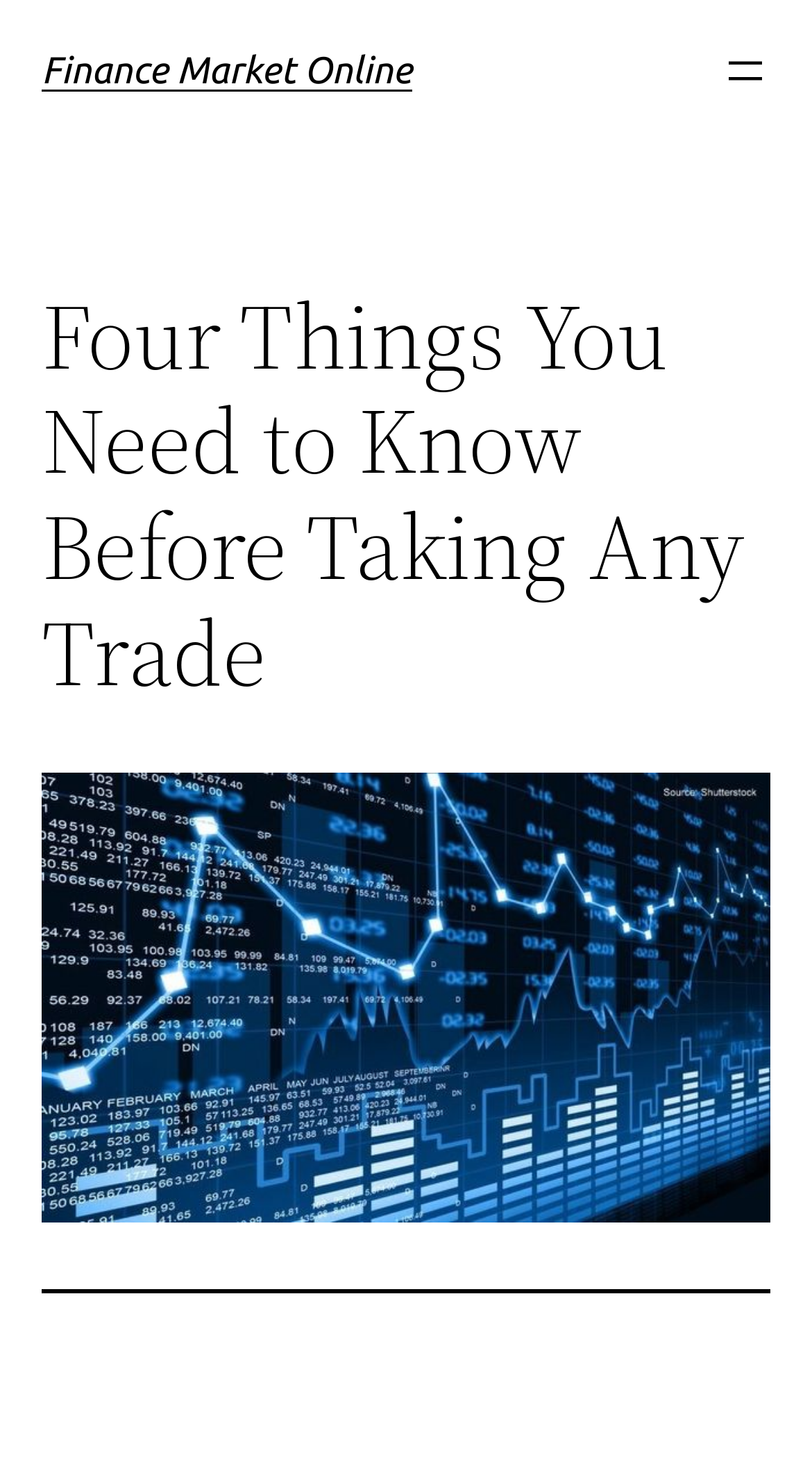Given the webpage screenshot, identify the bounding box of the UI element that matches this description: "aria-label="Open menu"".

[0.887, 0.032, 0.949, 0.066]